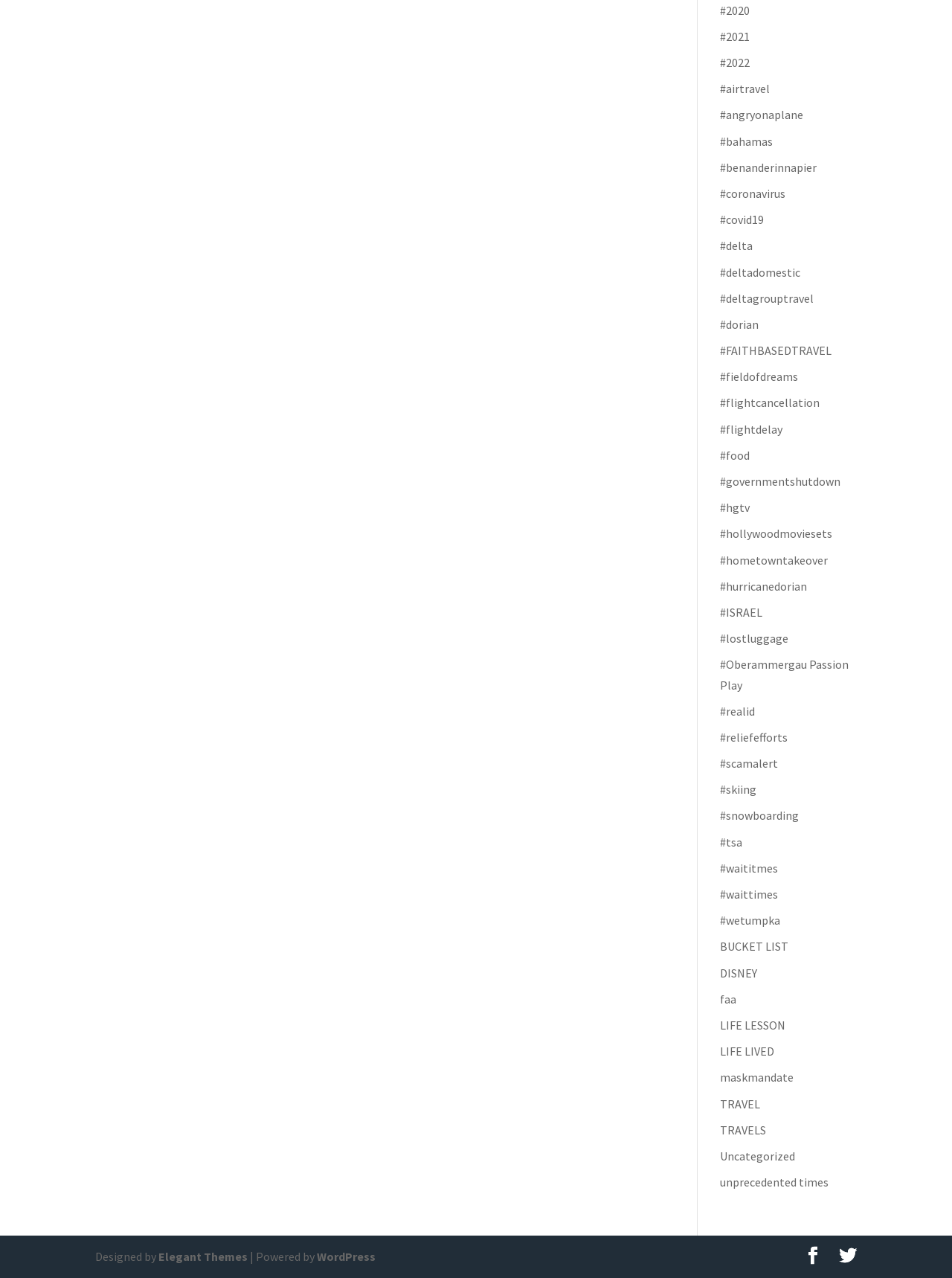Determine the bounding box coordinates of the clickable area required to perform the following instruction: "Visit the page about coronavirus". The coordinates should be represented as four float numbers between 0 and 1: [left, top, right, bottom].

[0.756, 0.145, 0.825, 0.157]